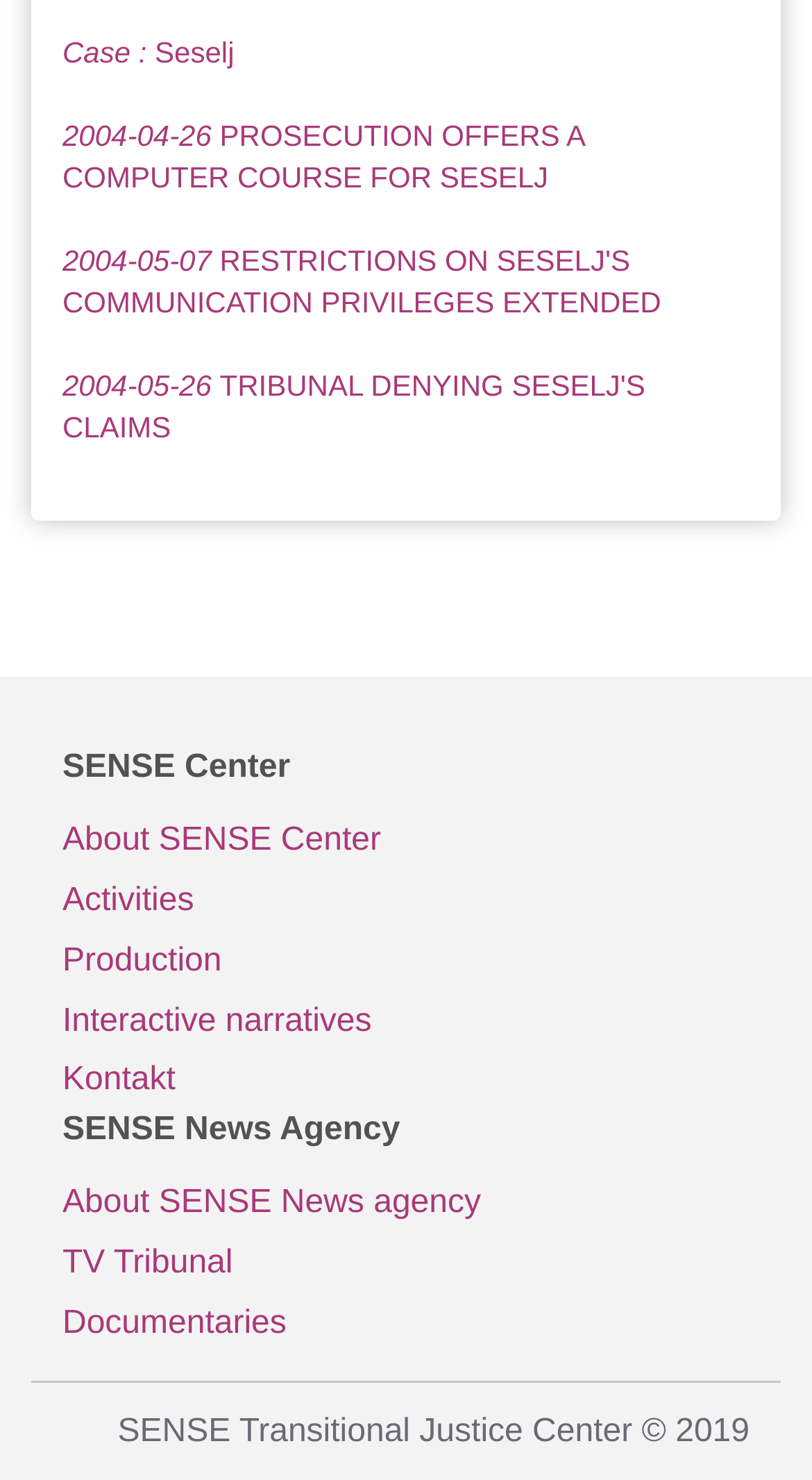Determine the bounding box coordinates for the clickable element required to fulfill the instruction: "view 2004-04-26 PROSECUTION OFFERS A COMPUTER COURSE FOR SESELJ". Provide the coordinates as four float numbers between 0 and 1, i.e., [left, top, right, bottom].

[0.077, 0.08, 0.719, 0.131]